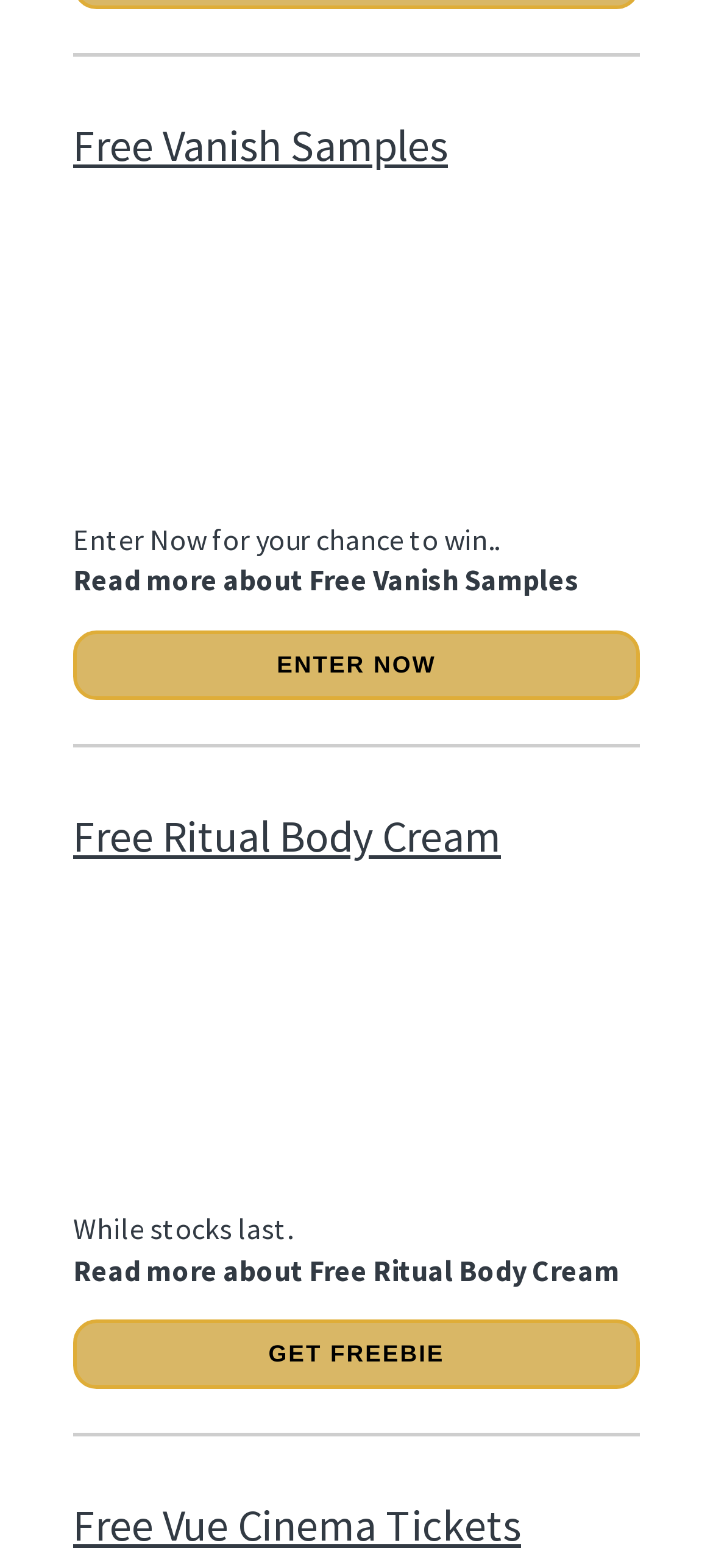From the webpage screenshot, predict the bounding box of the UI element that matches this description: "Get Freebie".

[0.103, 0.841, 0.897, 0.886]